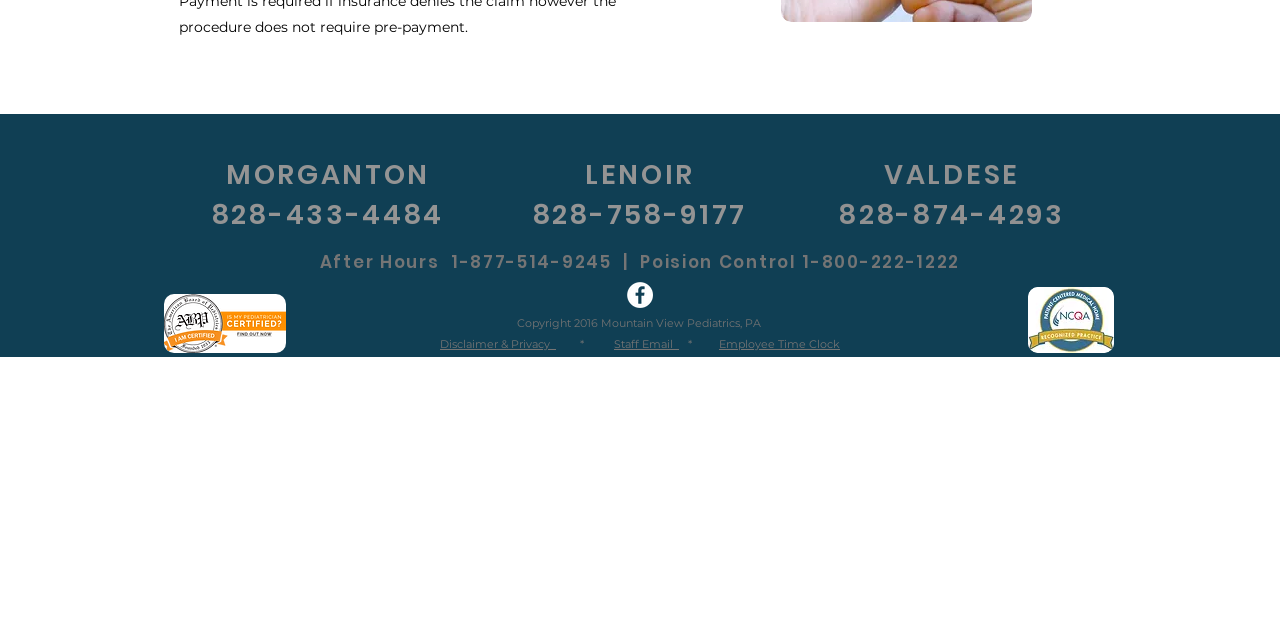Please find the bounding box coordinates in the format (top-left x, top-left y, bottom-right x, bottom-right y) for the given element description. Ensure the coordinates are floating point numbers between 0 and 1. Description: Employee Time Clock

[0.562, 0.527, 0.656, 0.548]